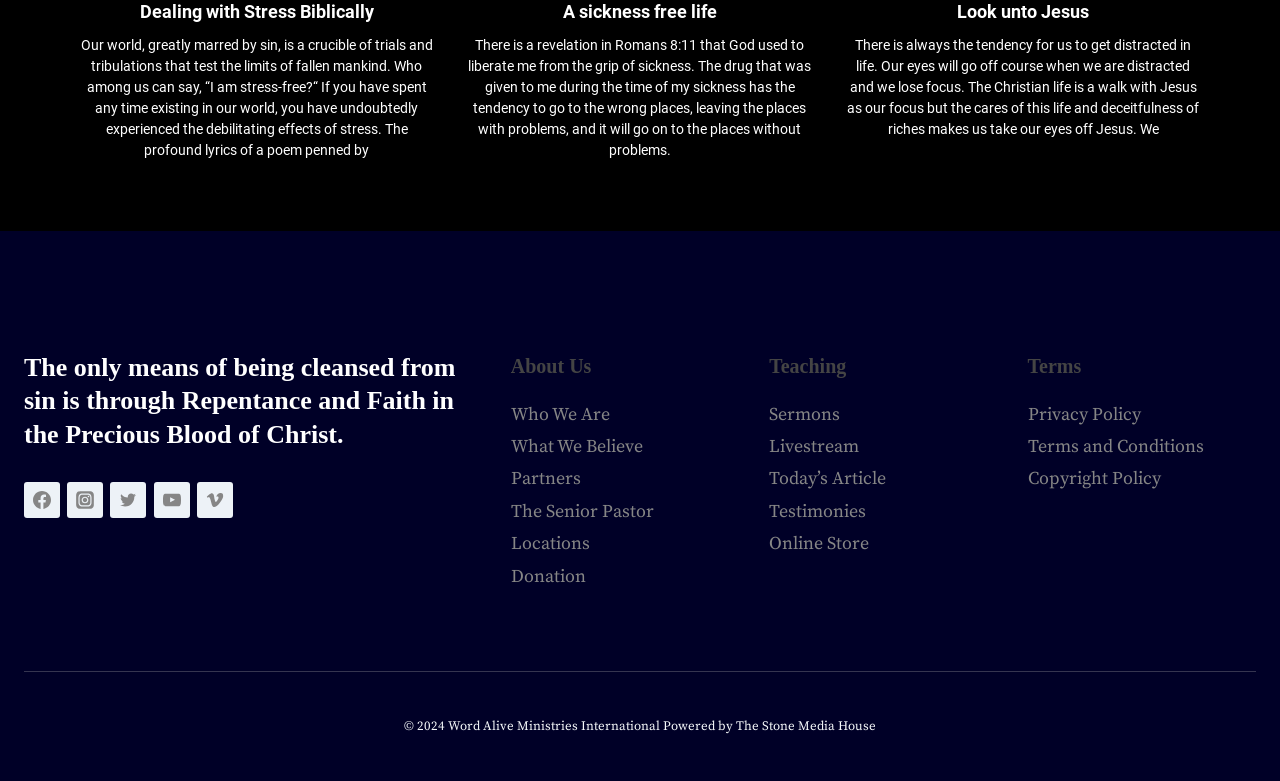Find the bounding box of the web element that fits this description: "Who We Are".

[0.399, 0.516, 0.476, 0.545]